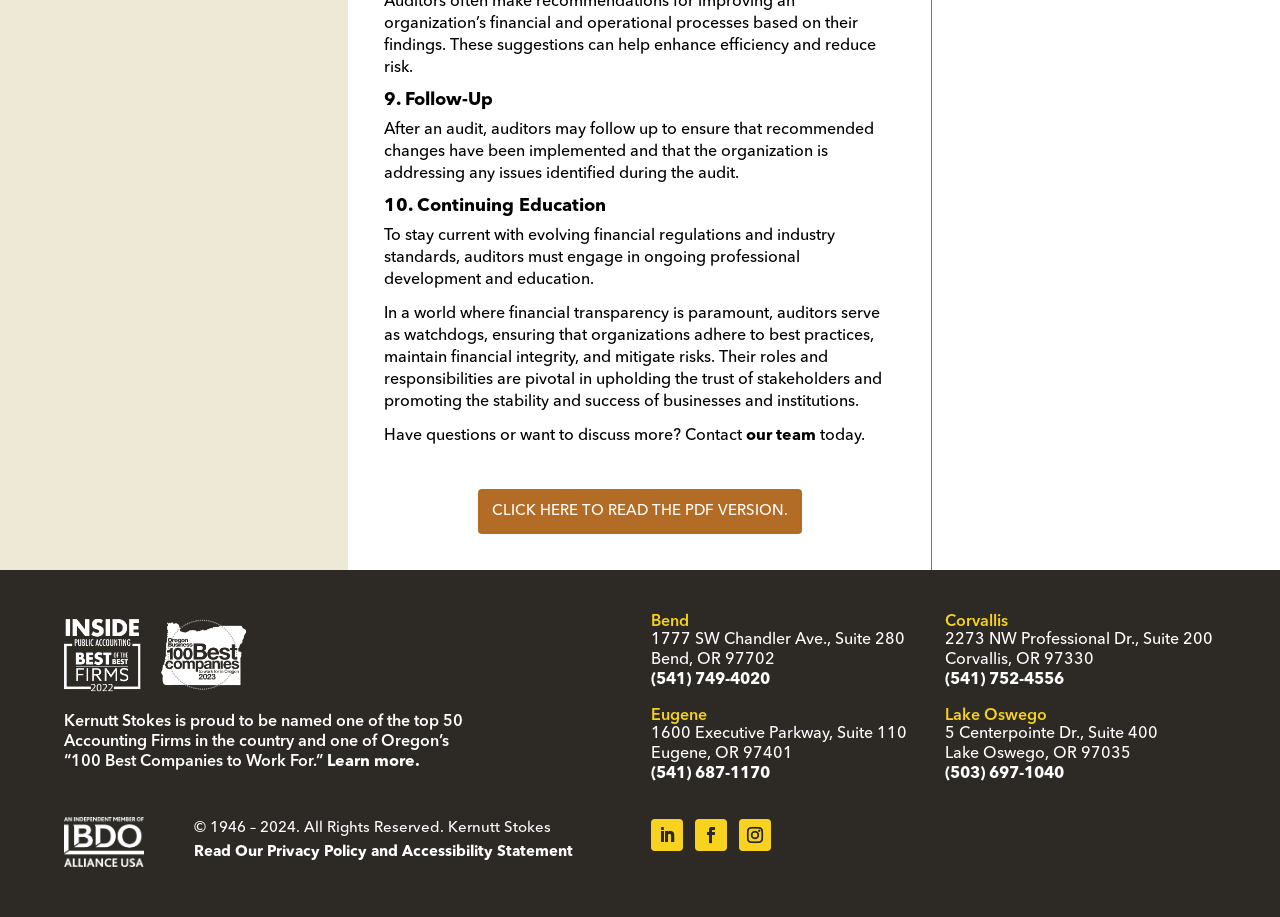Please provide a comprehensive answer to the question based on the screenshot: How many office locations are listed?

The webpage lists four office locations: Bend, Eugene, Corvallis, and Lake Oswego, each with its own address and phone number.